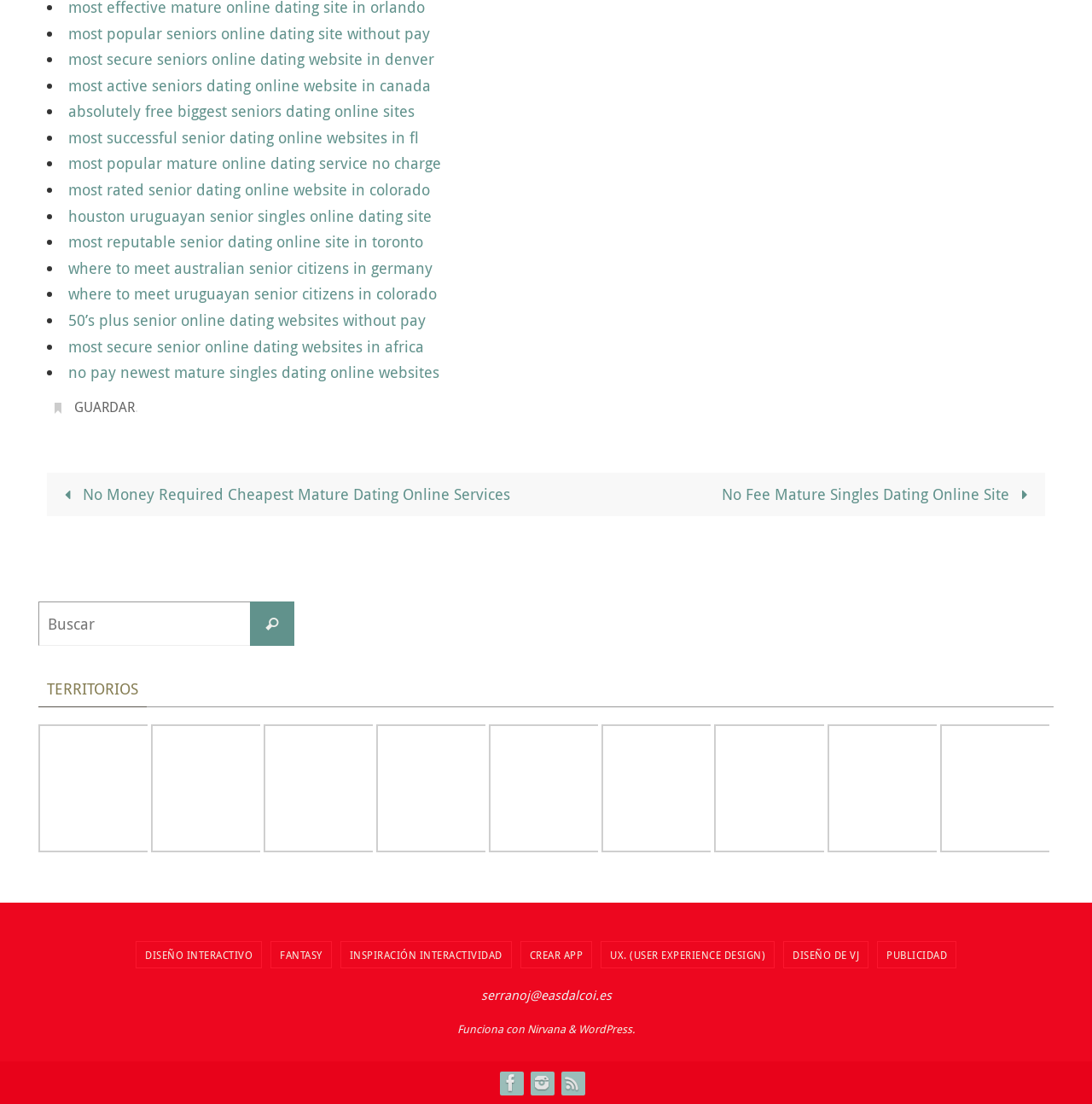Locate the bounding box coordinates of the element that needs to be clicked to carry out the instruction: "Click on DISEÑO INTERACTIVO". The coordinates should be given as four float numbers ranging from 0 to 1, i.e., [left, top, right, bottom].

[0.125, 0.853, 0.239, 0.877]